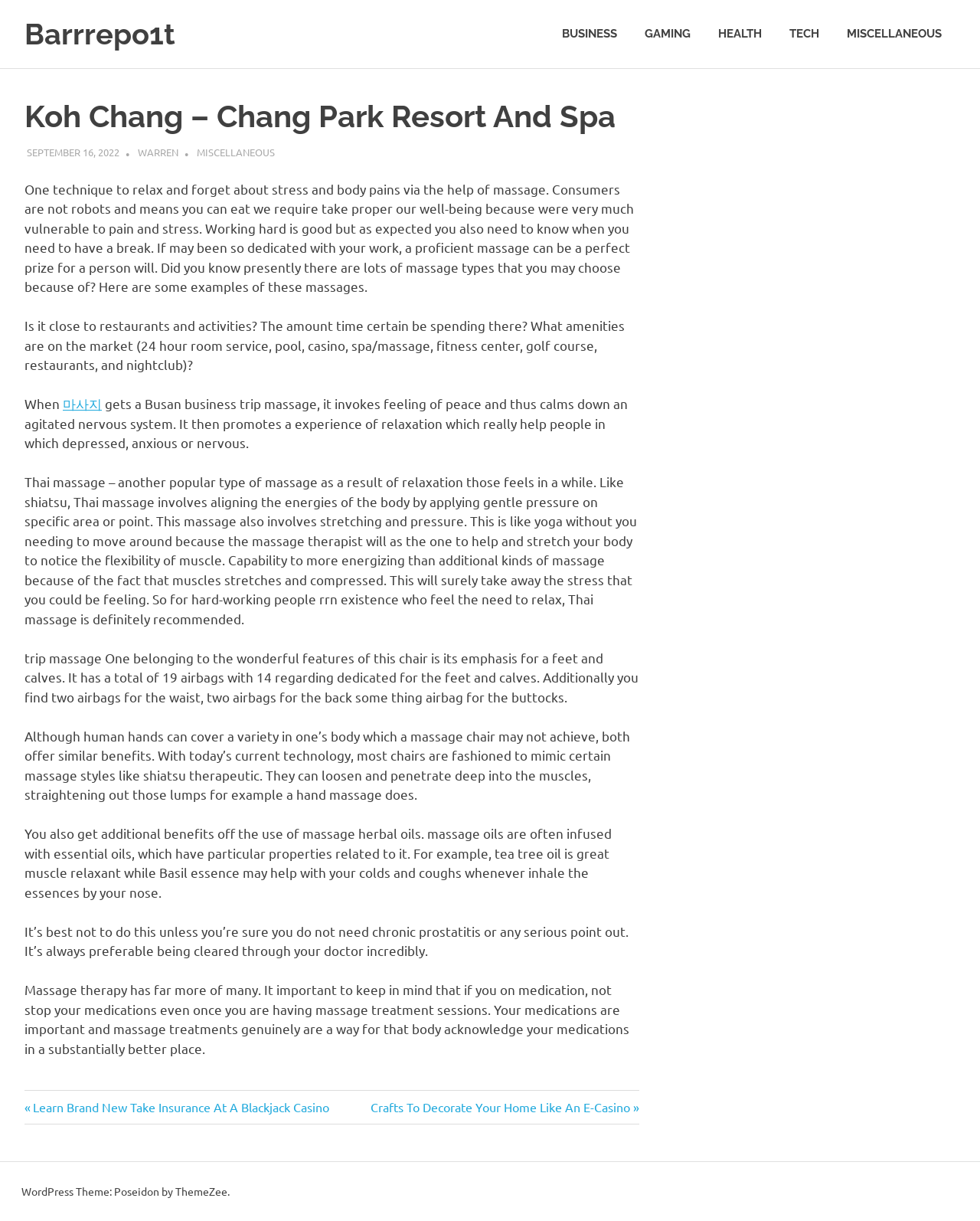Please find the bounding box coordinates of the element that you should click to achieve the following instruction: "Click on the 'BUSINESS' link". The coordinates should be presented as four float numbers between 0 and 1: [left, top, right, bottom].

[0.559, 0.01, 0.644, 0.046]